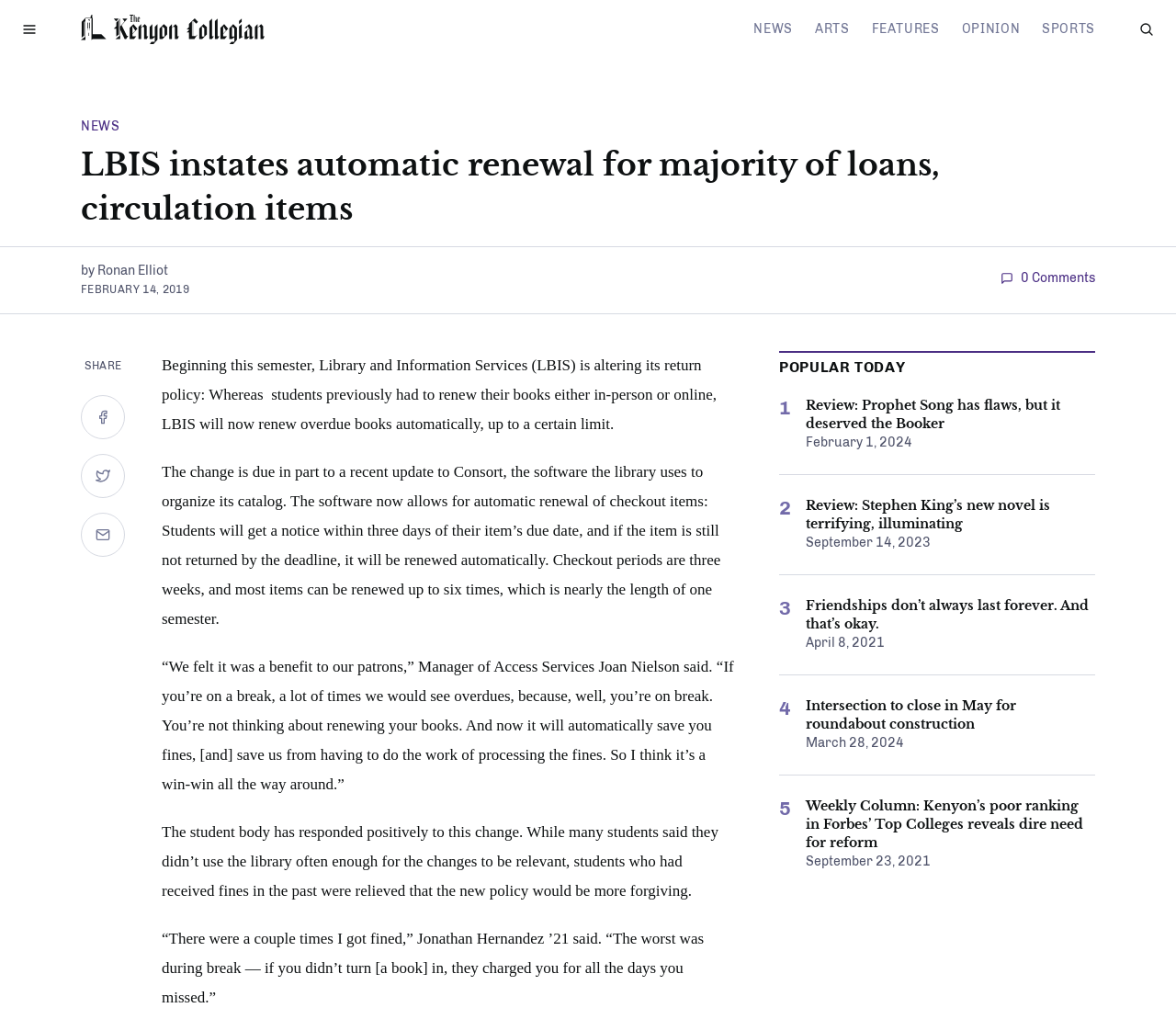Please identify the bounding box coordinates of where to click in order to follow the instruction: "Toggle Menu".

[0.006, 0.007, 0.044, 0.05]